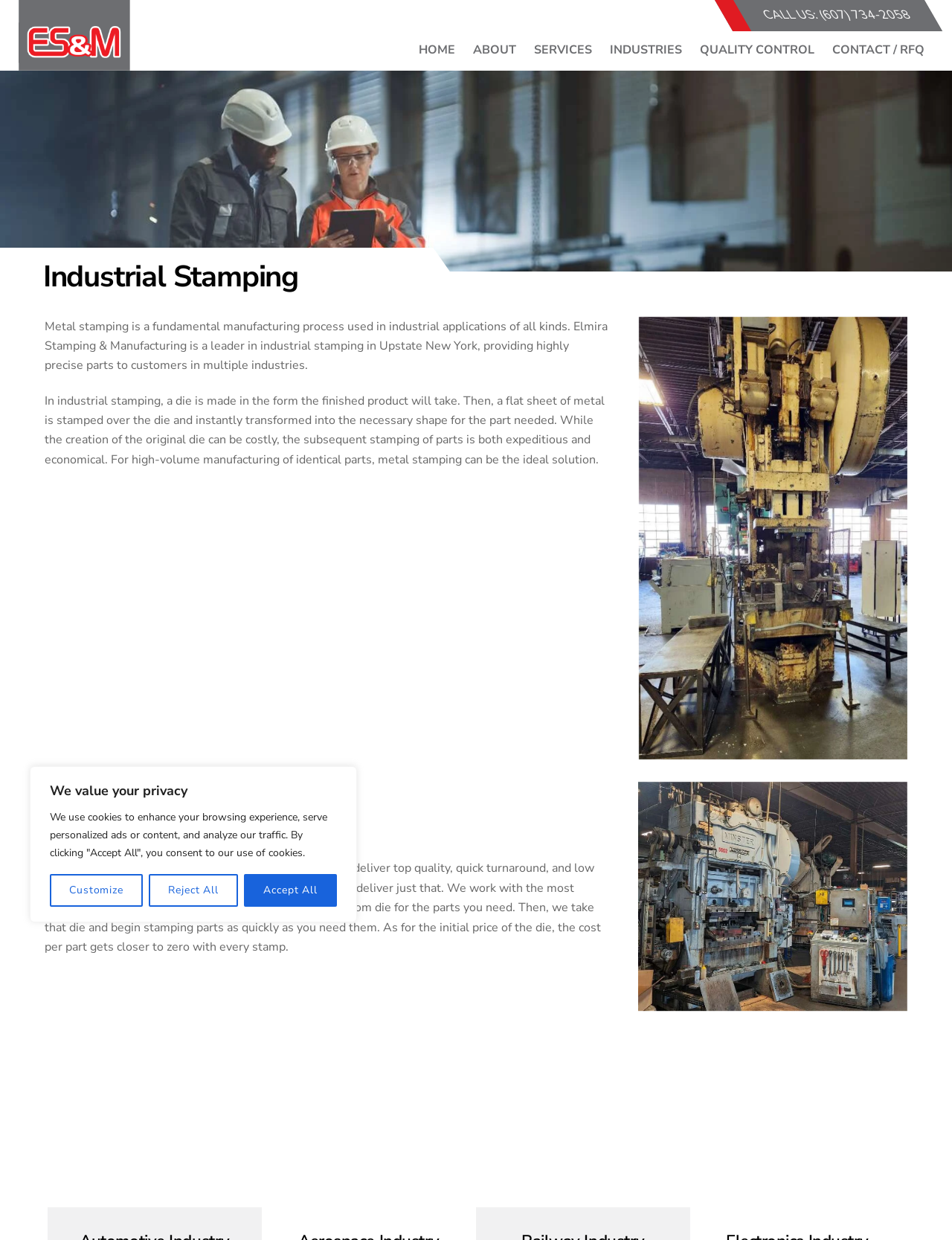Specify the bounding box coordinates of the element's region that should be clicked to achieve the following instruction: "Click the 'CALL US' link". The bounding box coordinates consist of four float numbers between 0 and 1, in the format [left, top, right, bottom].

[0.751, 0.0, 0.99, 0.025]